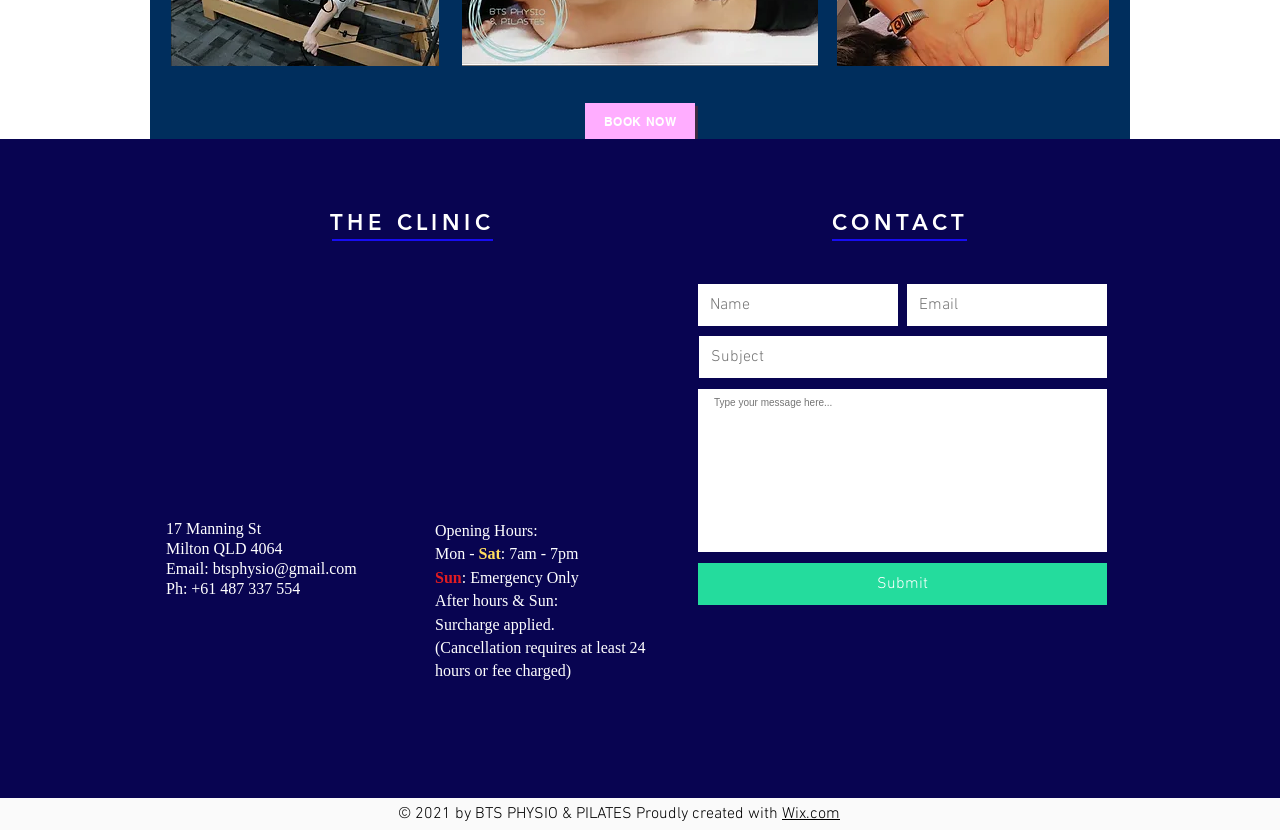Find and provide the bounding box coordinates for the UI element described with: "aria-label="Email" name="email" placeholder="Email"".

[0.709, 0.342, 0.865, 0.393]